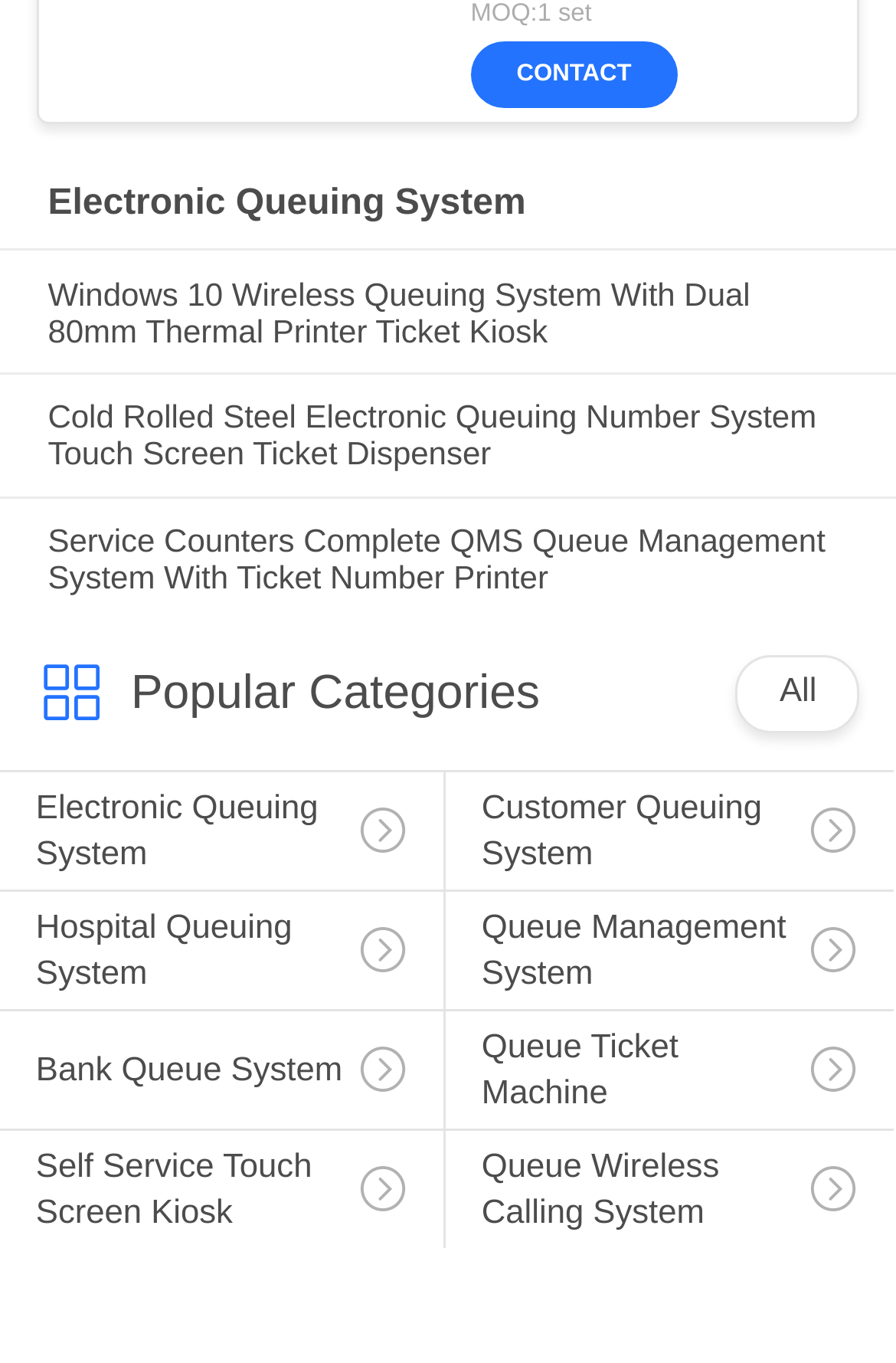How many products have 'Queue' in their name?
Based on the visual content, answer with a single word or a brief phrase.

5